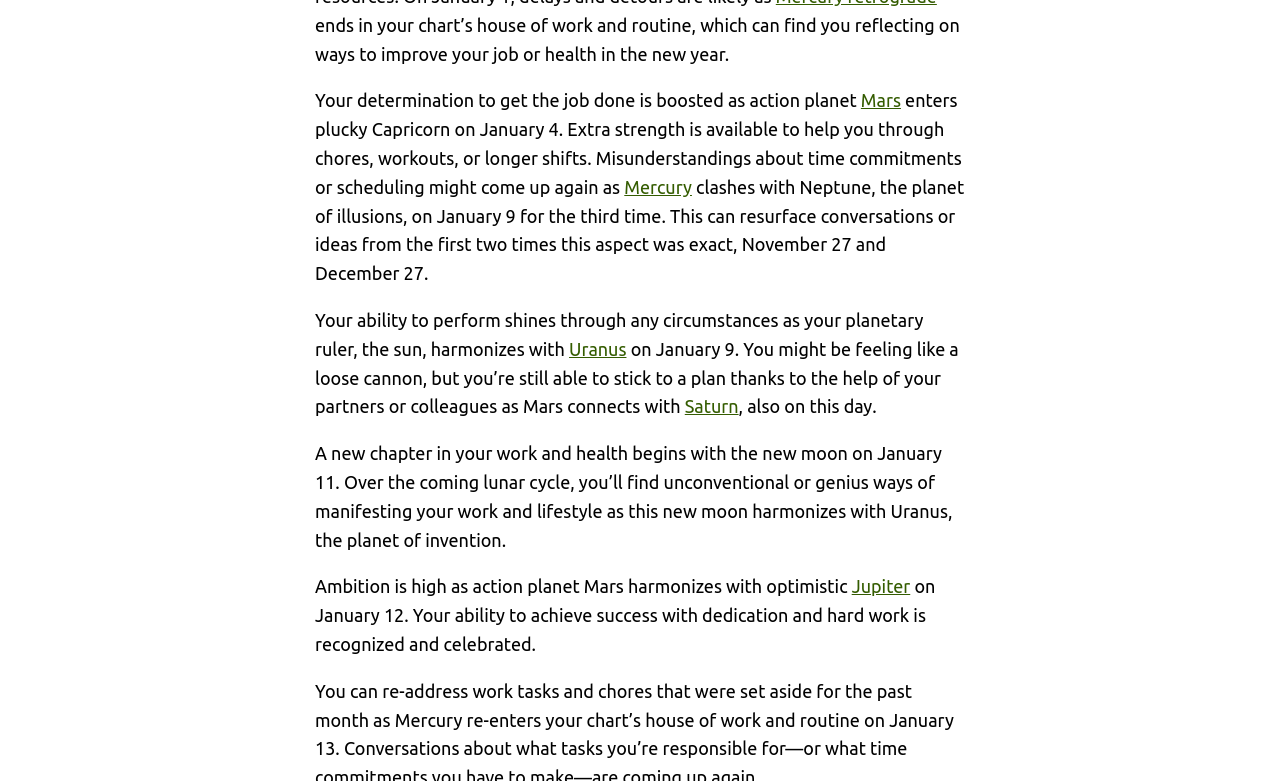What planet enters Capricorn on January 4?
Please craft a detailed and exhaustive response to the question.

According to the text, 'action planet Mars enters plucky Capricorn on January 4', which indicates that Mars is the planet that enters Capricorn on this date.